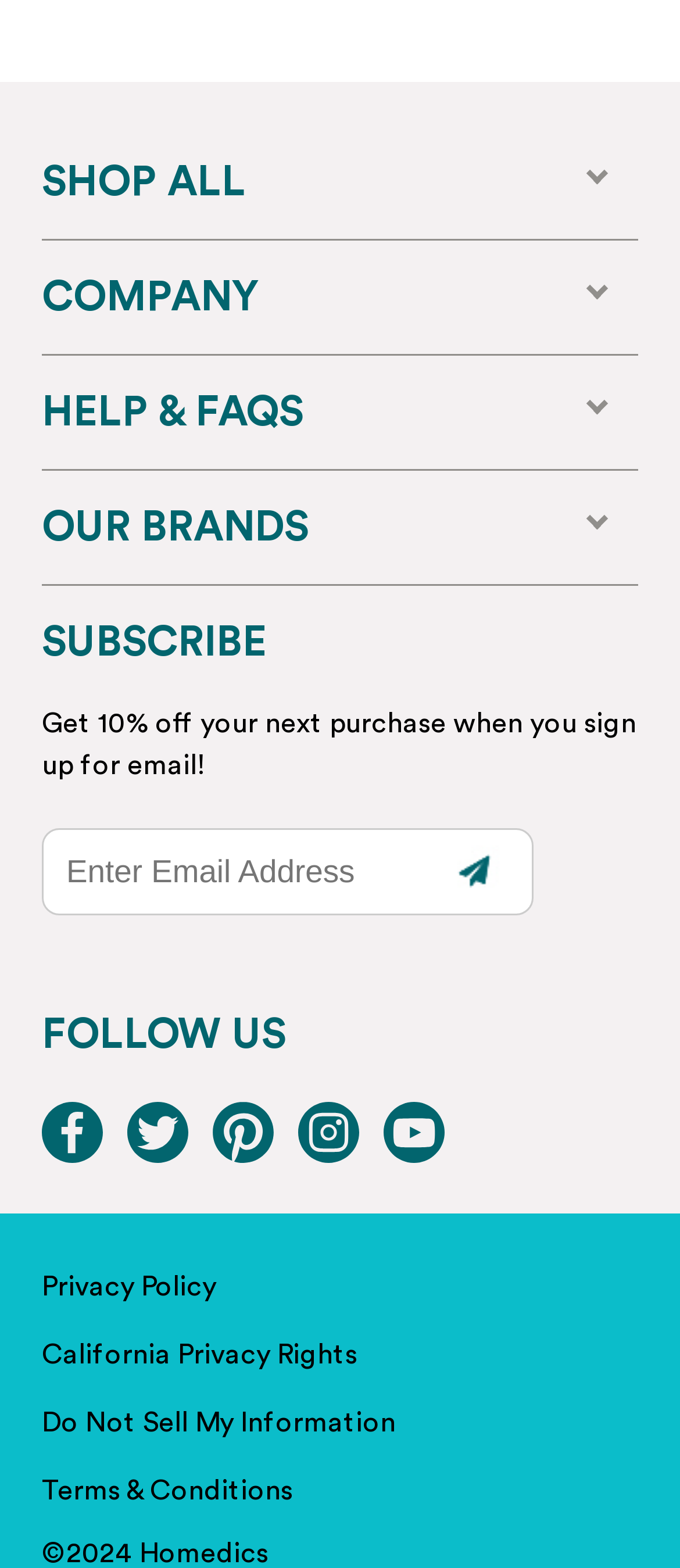Please reply to the following question using a single word or phrase: 
What is the year of the copyright?

2024